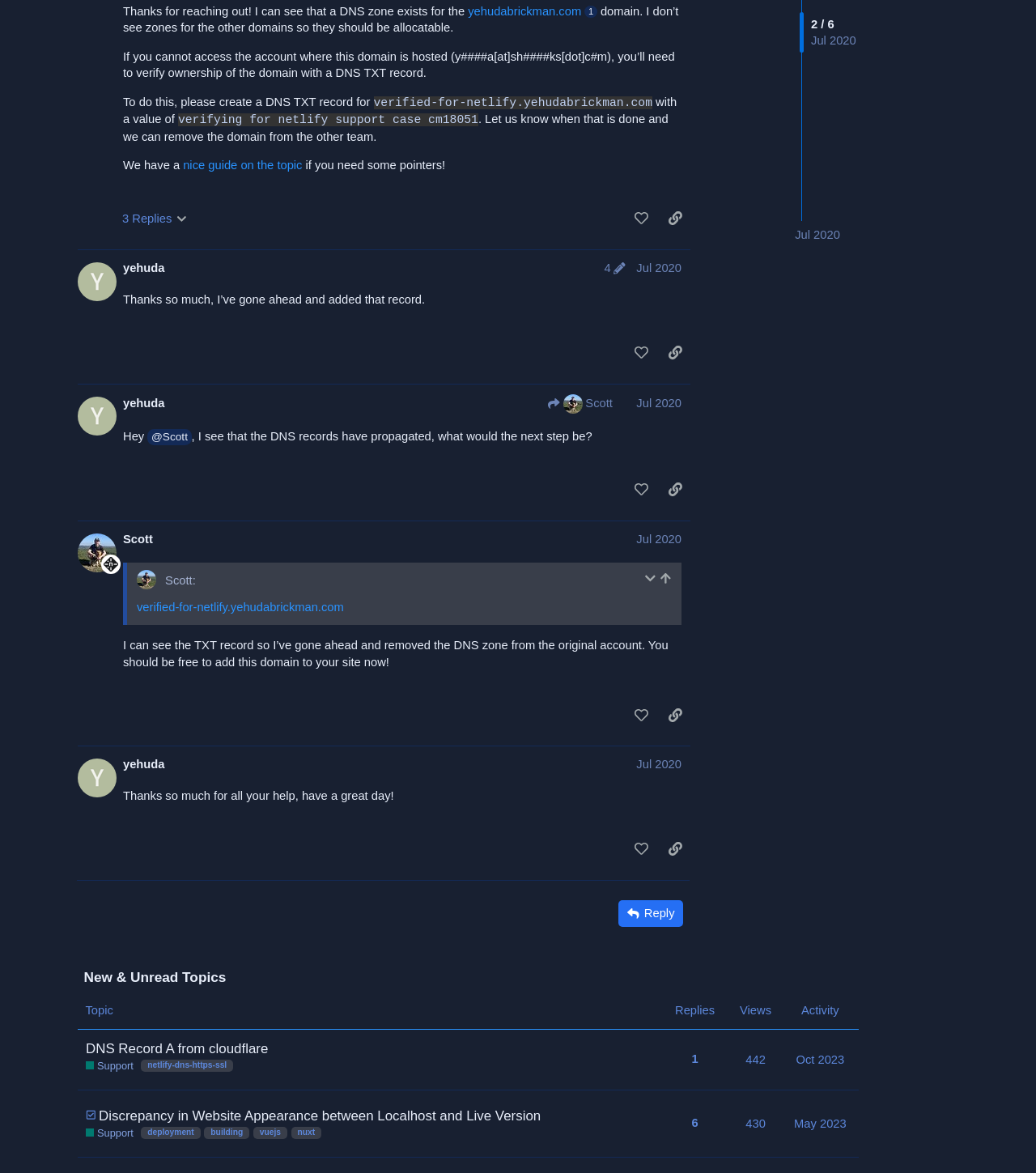Given the description "Reply", determine the bounding box of the corresponding UI element.

[0.597, 0.431, 0.659, 0.453]